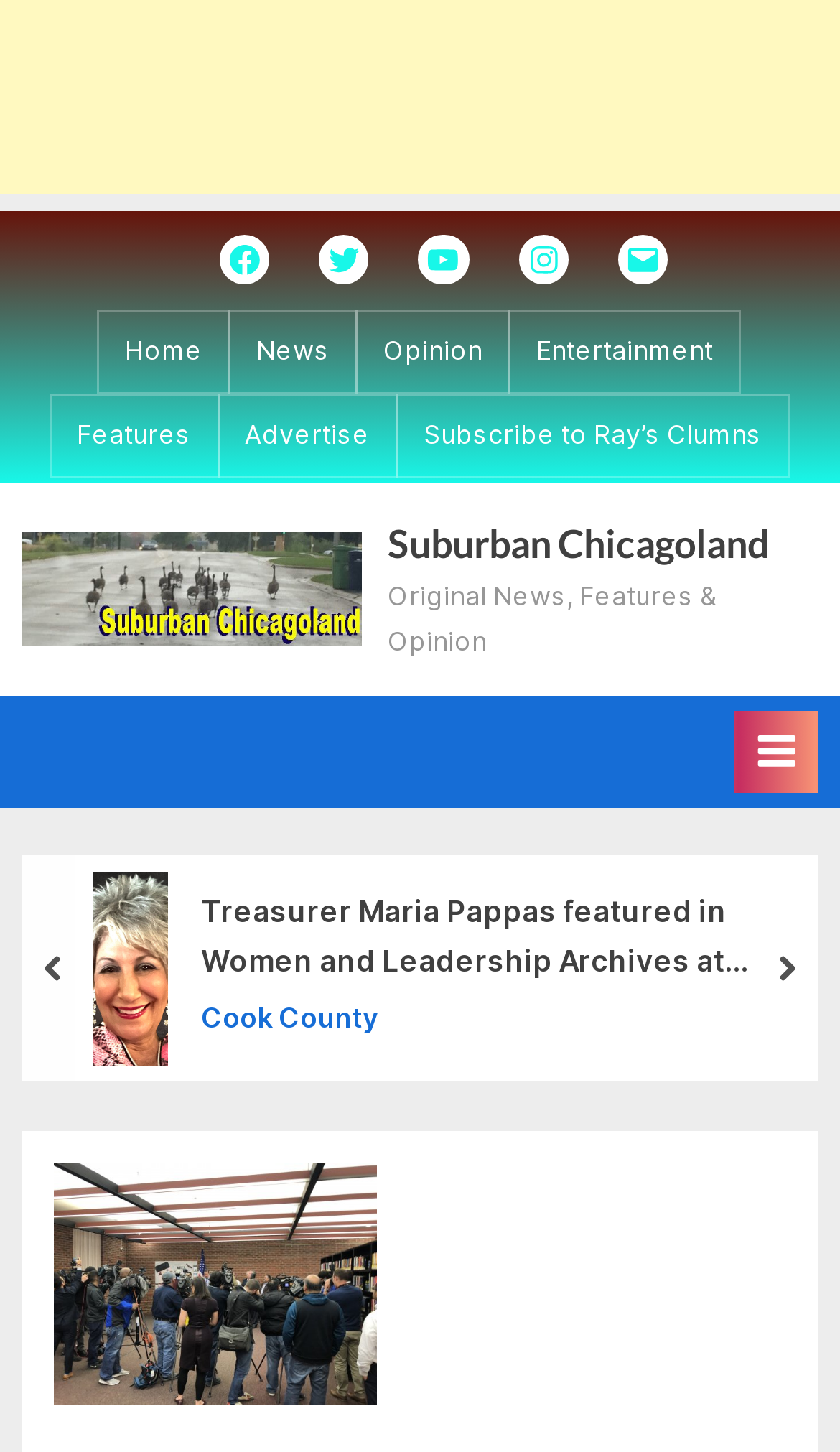Please identify the bounding box coordinates of the element's region that needs to be clicked to fulfill the following instruction: "Click on previous page". The bounding box coordinates should consist of four float numbers between 0 and 1, i.e., [left, top, right, bottom].

[0.026, 0.59, 0.103, 0.745]